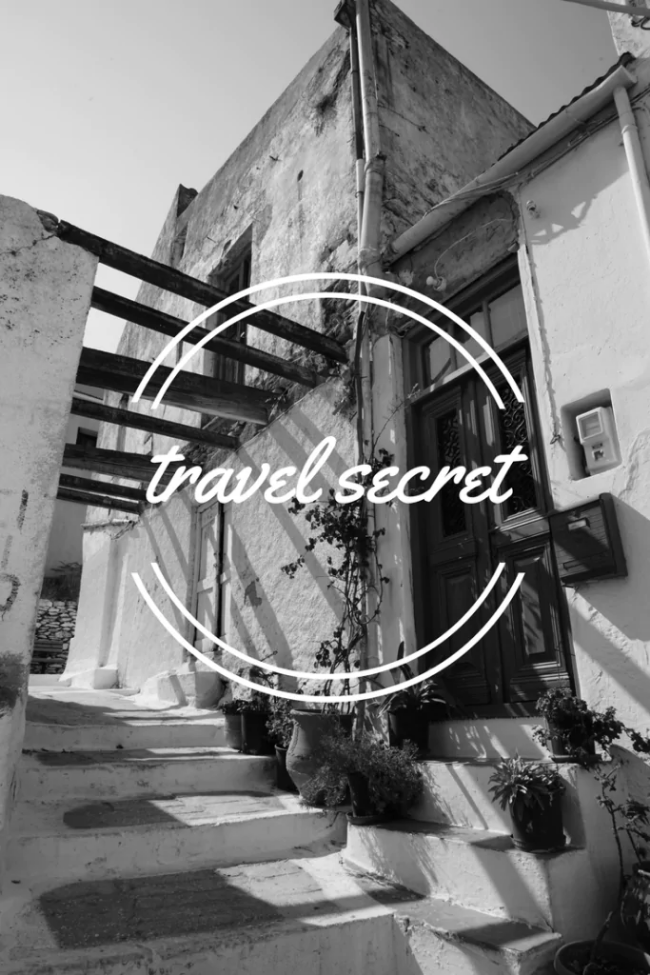What is the dominant color palette of the building?
Refer to the image and answer the question using a single word or phrase.

Black and white